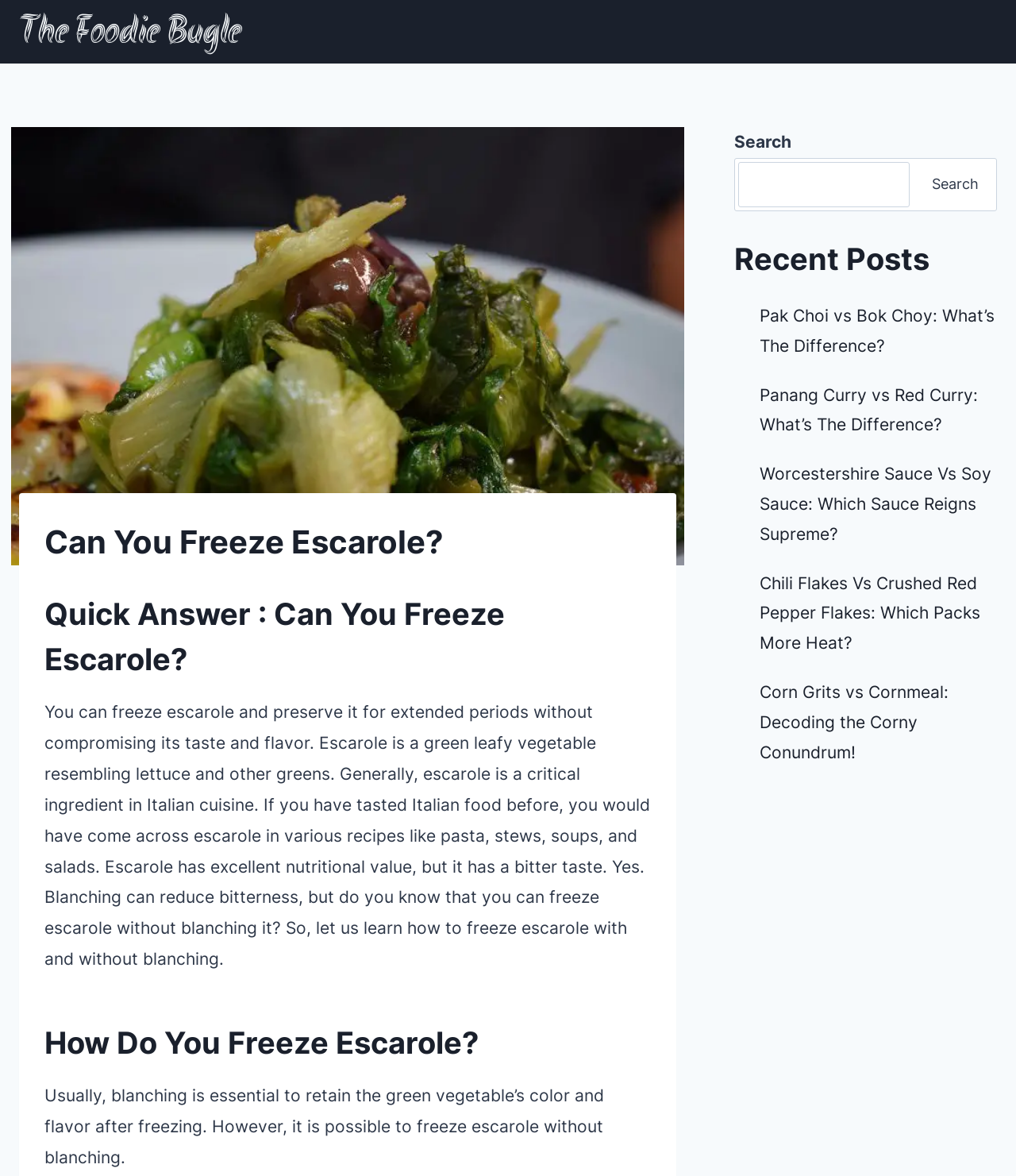Based on the element description: "1523", identify the UI element and provide its bounding box coordinates. Use four float numbers between 0 and 1, [left, top, right, bottom].

None